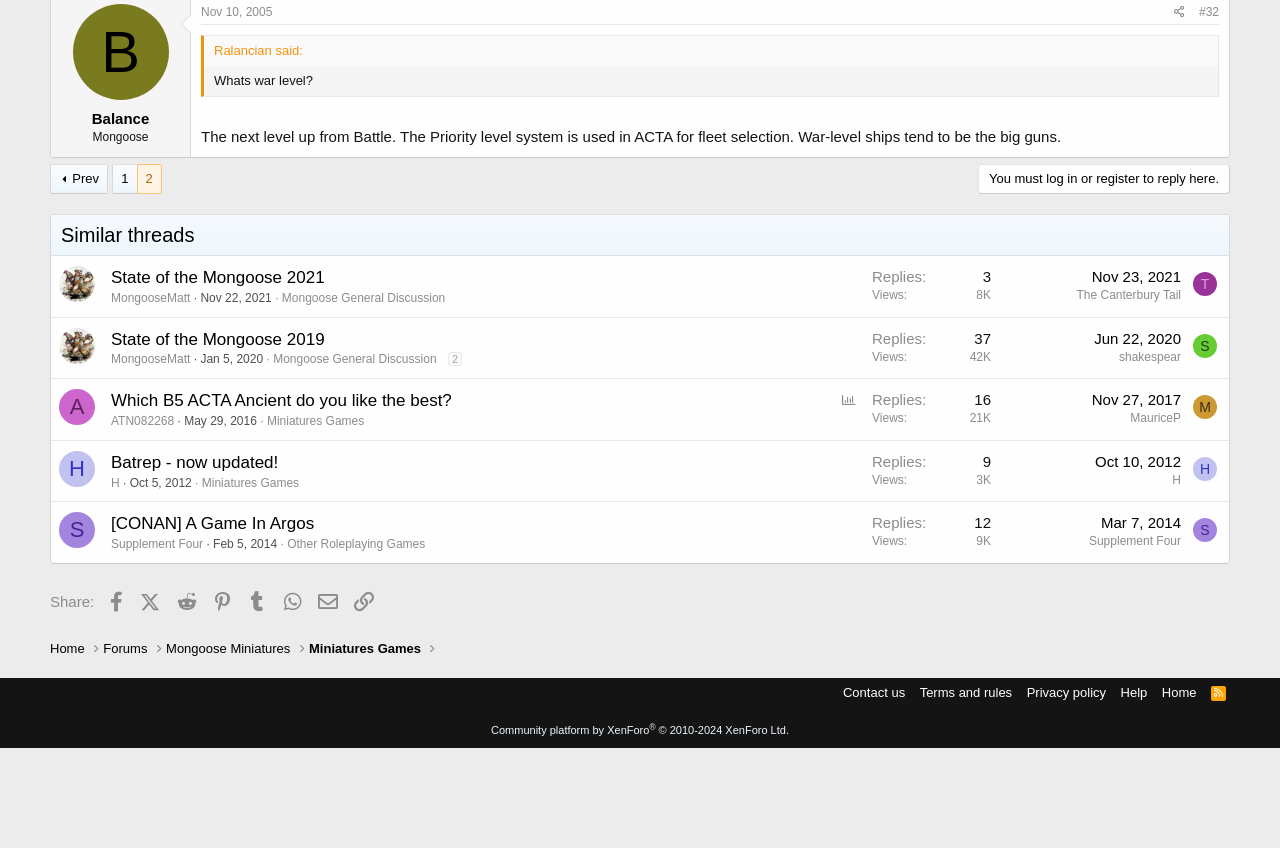How many replies are there in the second thread?
Please elaborate on the answer to the question with detailed information.

There are 37 replies in the second thread which is mentioned in the description list section of the thread. The thread is titled 'State of the Mongoose 2019'.